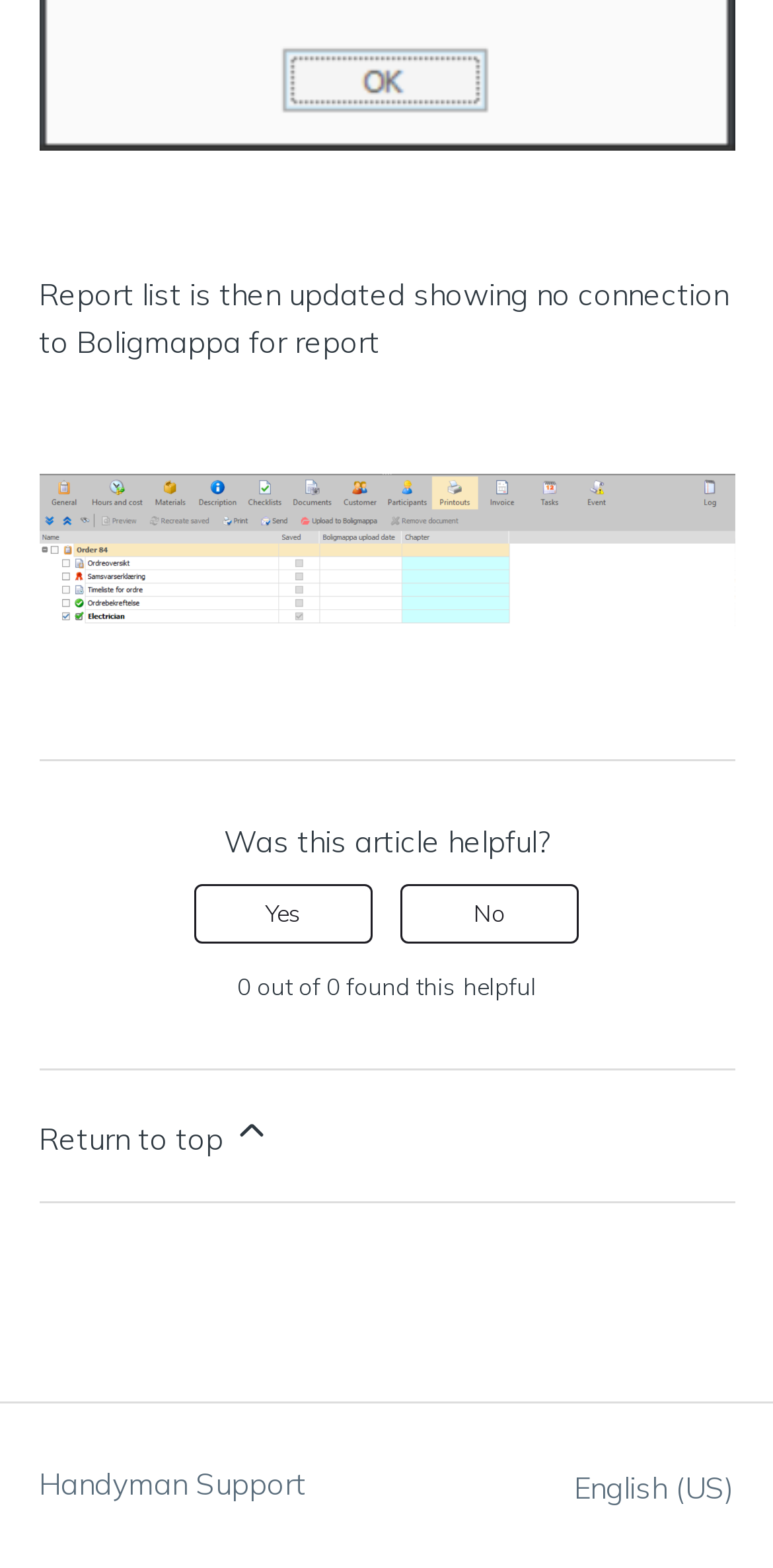Analyze the image and give a detailed response to the question:
How many people found this article helpful?

The text '0 out of 0 found this helpful' in the footer section indicates that zero people out of zero have found this article helpful, suggesting that no one has rated the article as helpful yet.